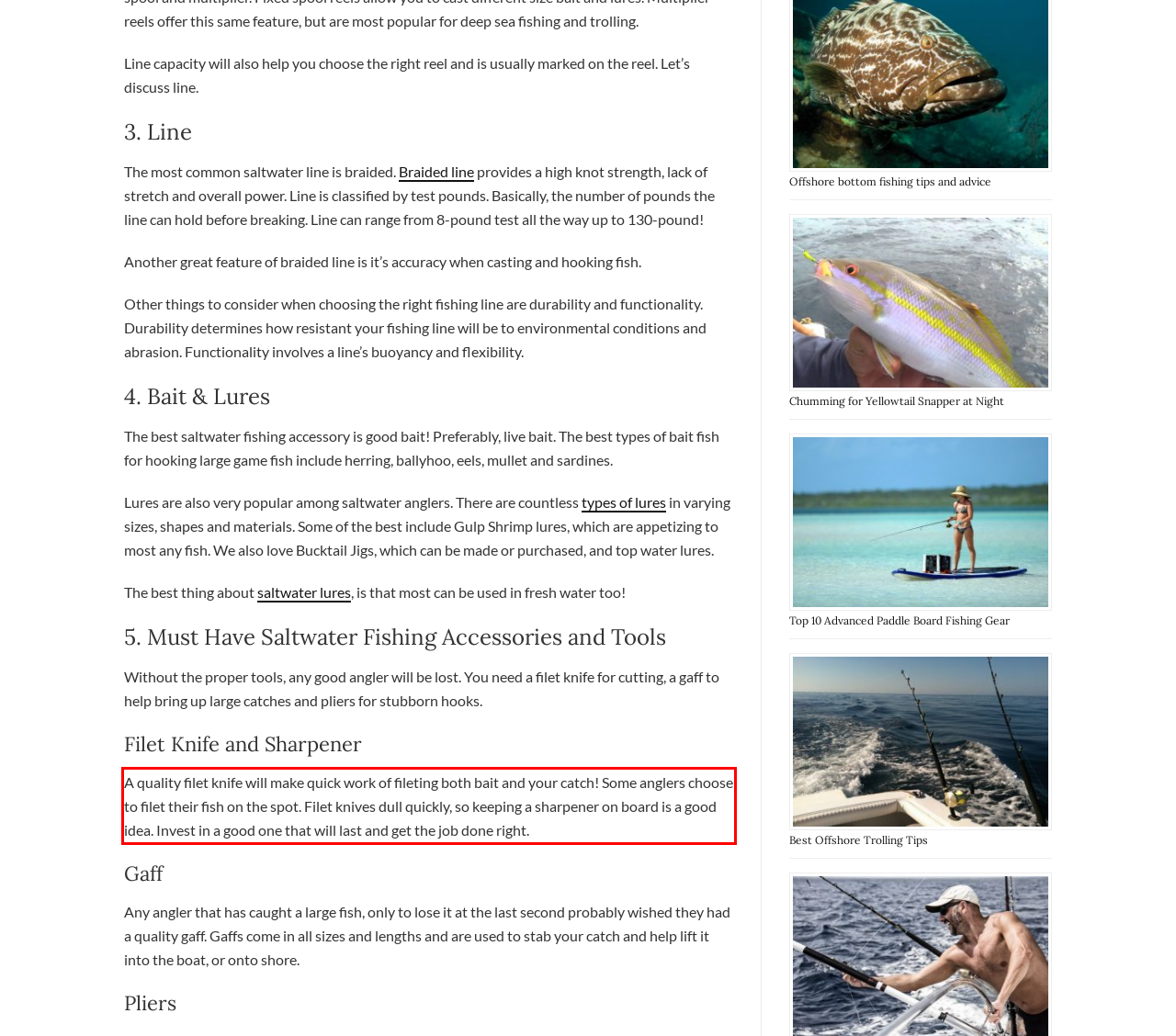Please look at the webpage screenshot and extract the text enclosed by the red bounding box.

A quality filet knife will make quick work of fileting both bait and your catch! Some anglers choose to filet their fish on the spot. Filet knives dull quickly, so keeping a sharpener on board is a good idea. Invest in a good one that will last and get the job done right.